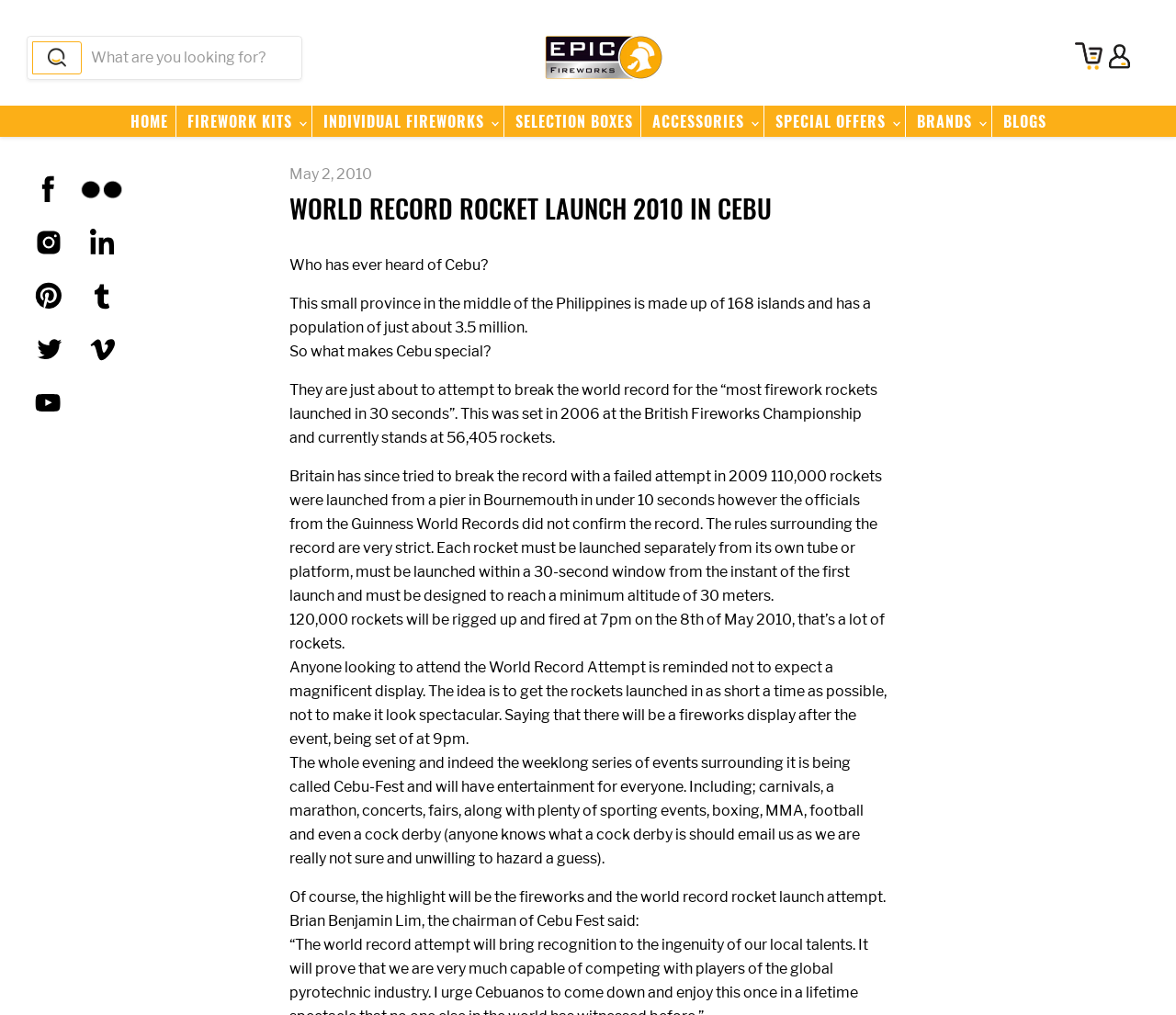Please determine the bounding box coordinates of the section I need to click to accomplish this instruction: "Read about Potato".

None